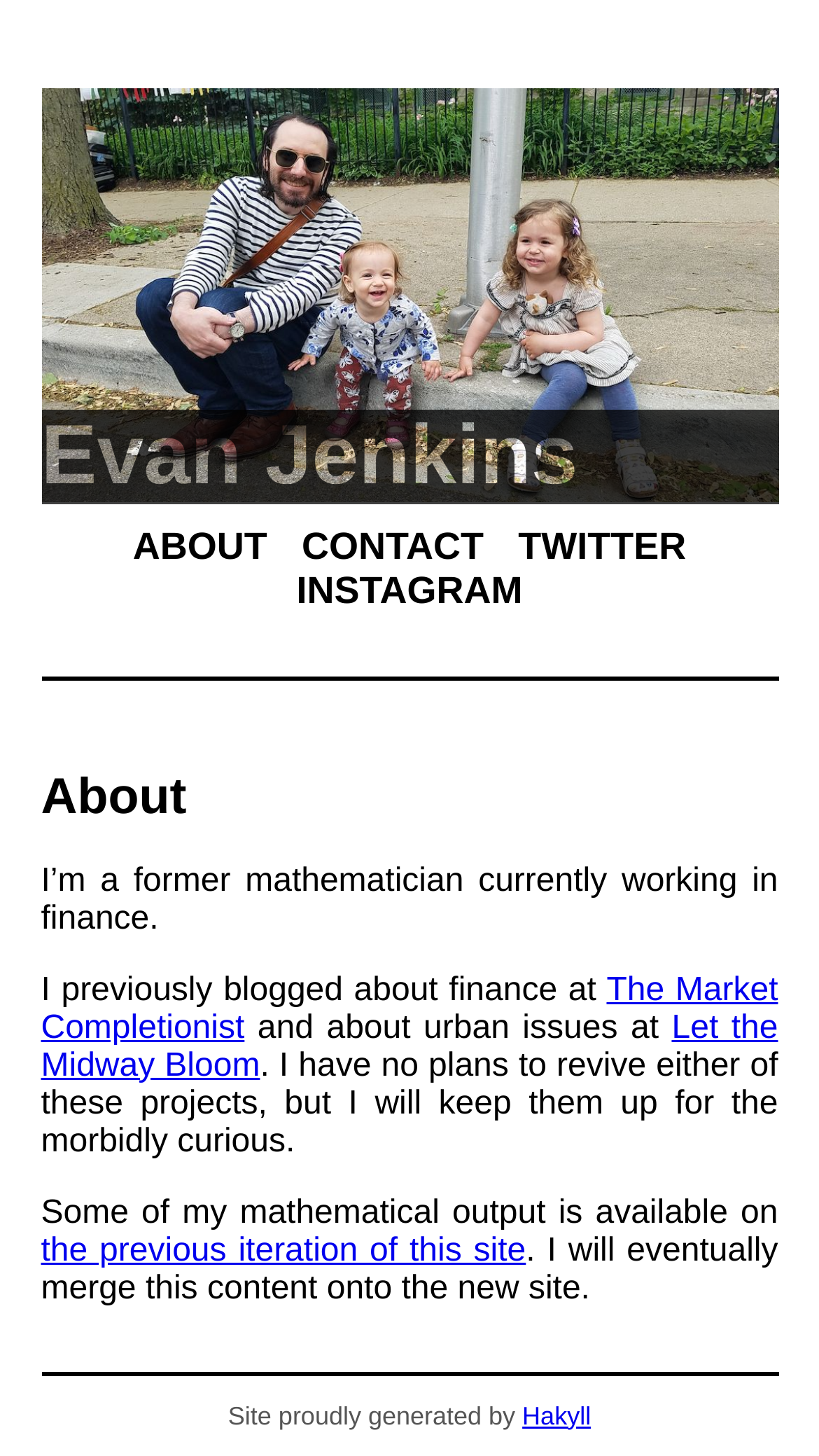Find the bounding box coordinates corresponding to the UI element with the description: "The Market Completionist". The coordinates should be formatted as [left, top, right, bottom], with values as floats between 0 and 1.

[0.05, 0.667, 0.95, 0.718]